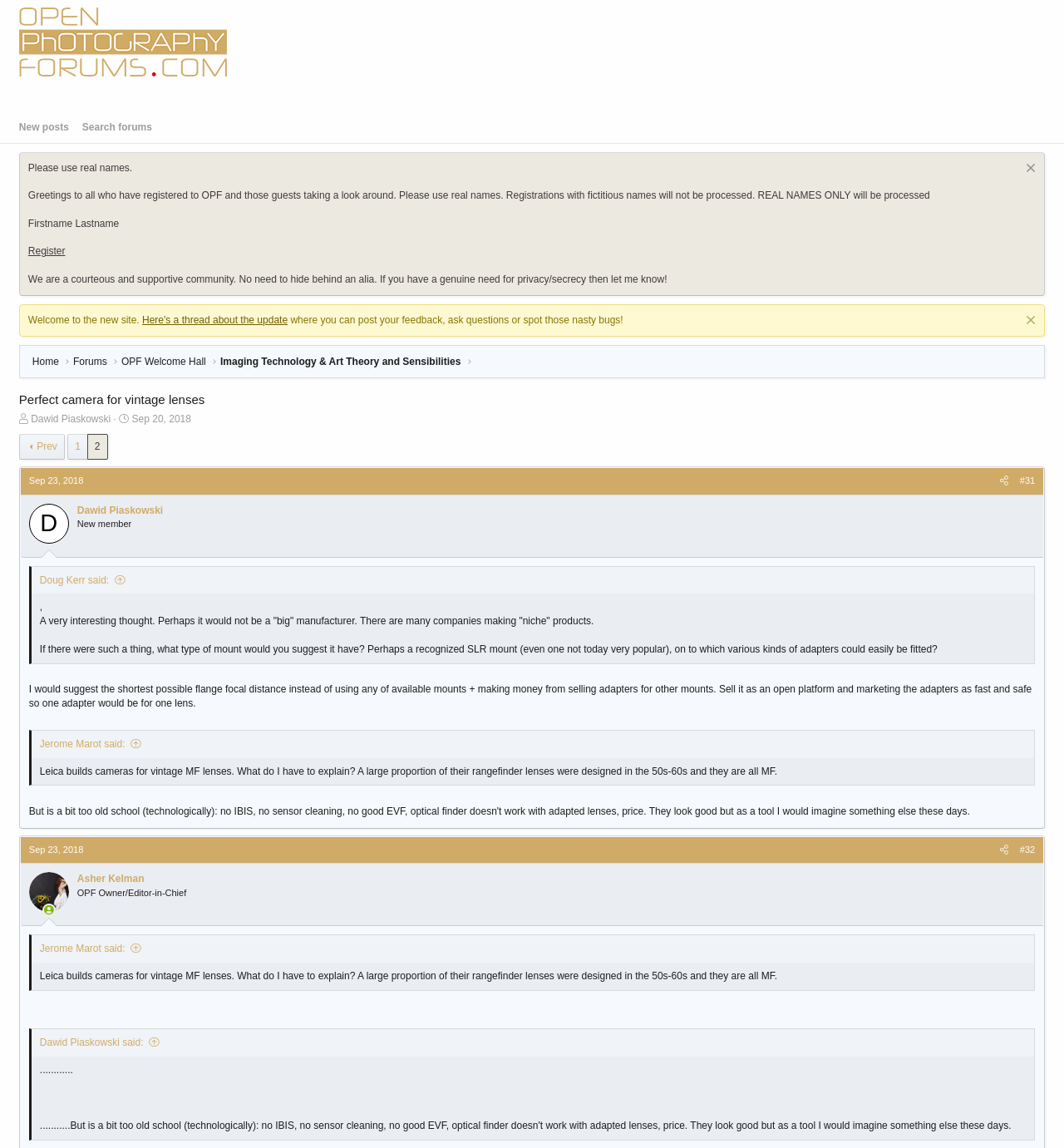Provide the text content of the webpage's main heading.

Perfect camera for vintage lenses